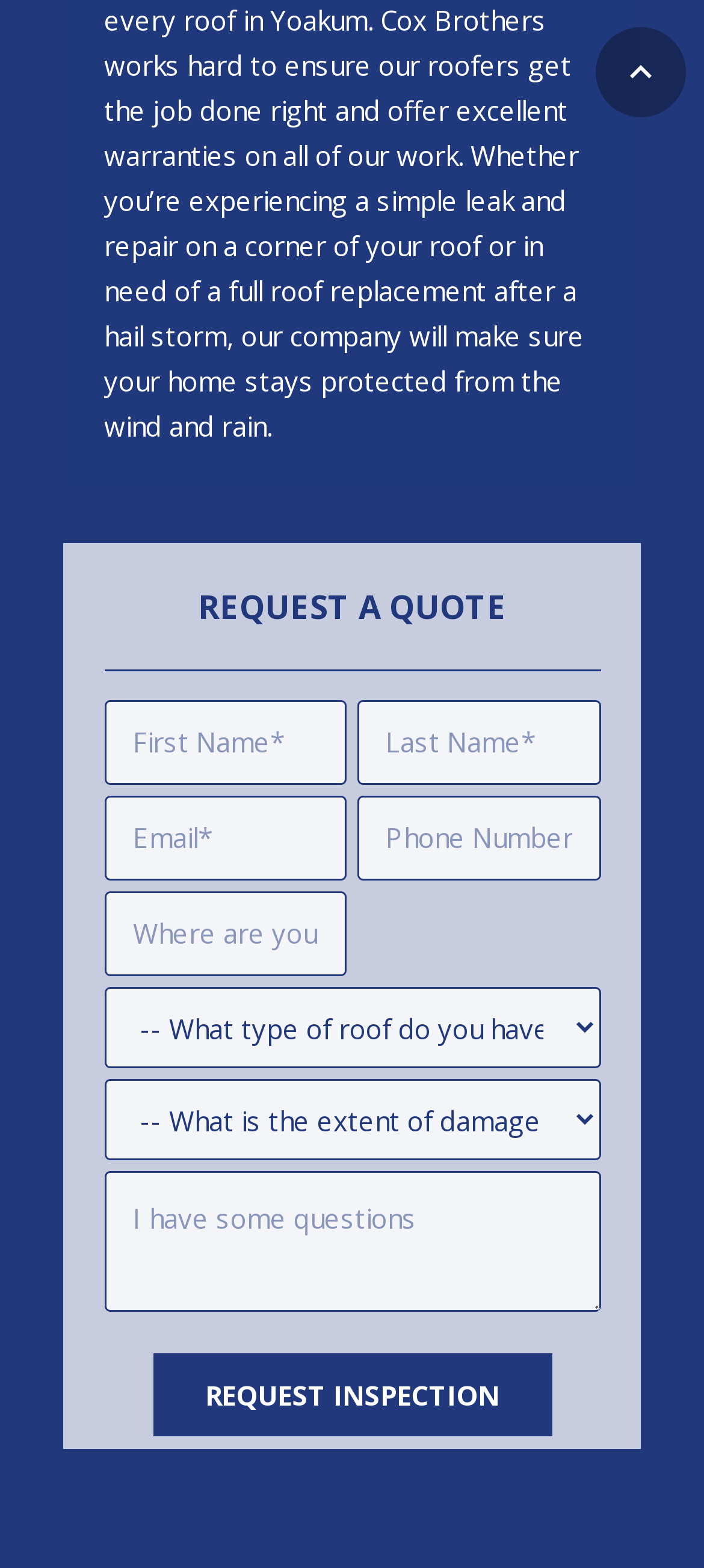How many comboboxes are present in the contact form?
Ensure your answer is thorough and detailed.

The contact form has two comboboxes, which are located below the input fields for location and phone number. These comboboxes likely provide options for the user to select from.